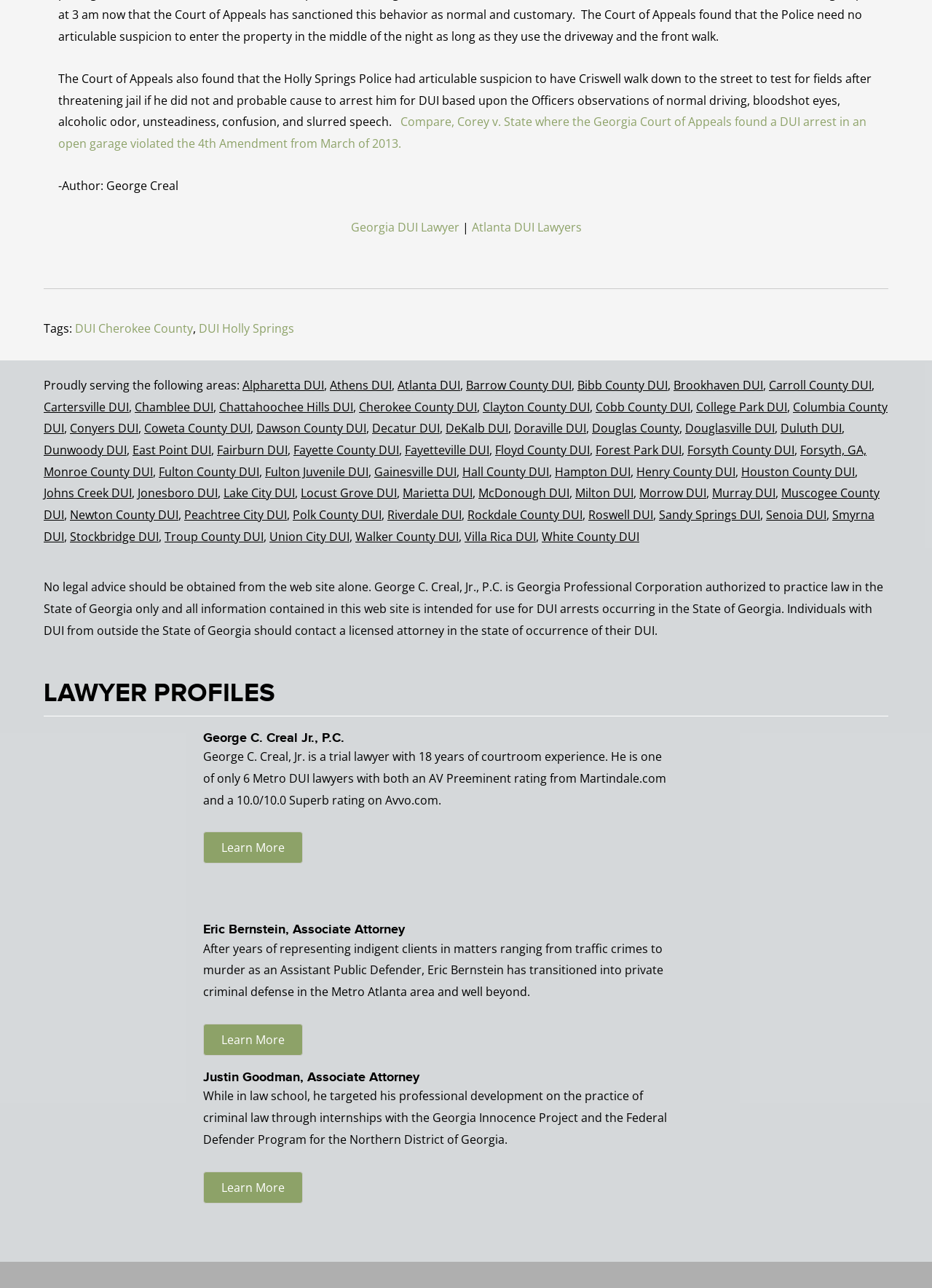Given the description: "Forsyth, GA, Monroe County DUI", determine the bounding box coordinates of the UI element. The coordinates should be formatted as four float numbers between 0 and 1, [left, top, right, bottom].

[0.047, 0.343, 0.93, 0.372]